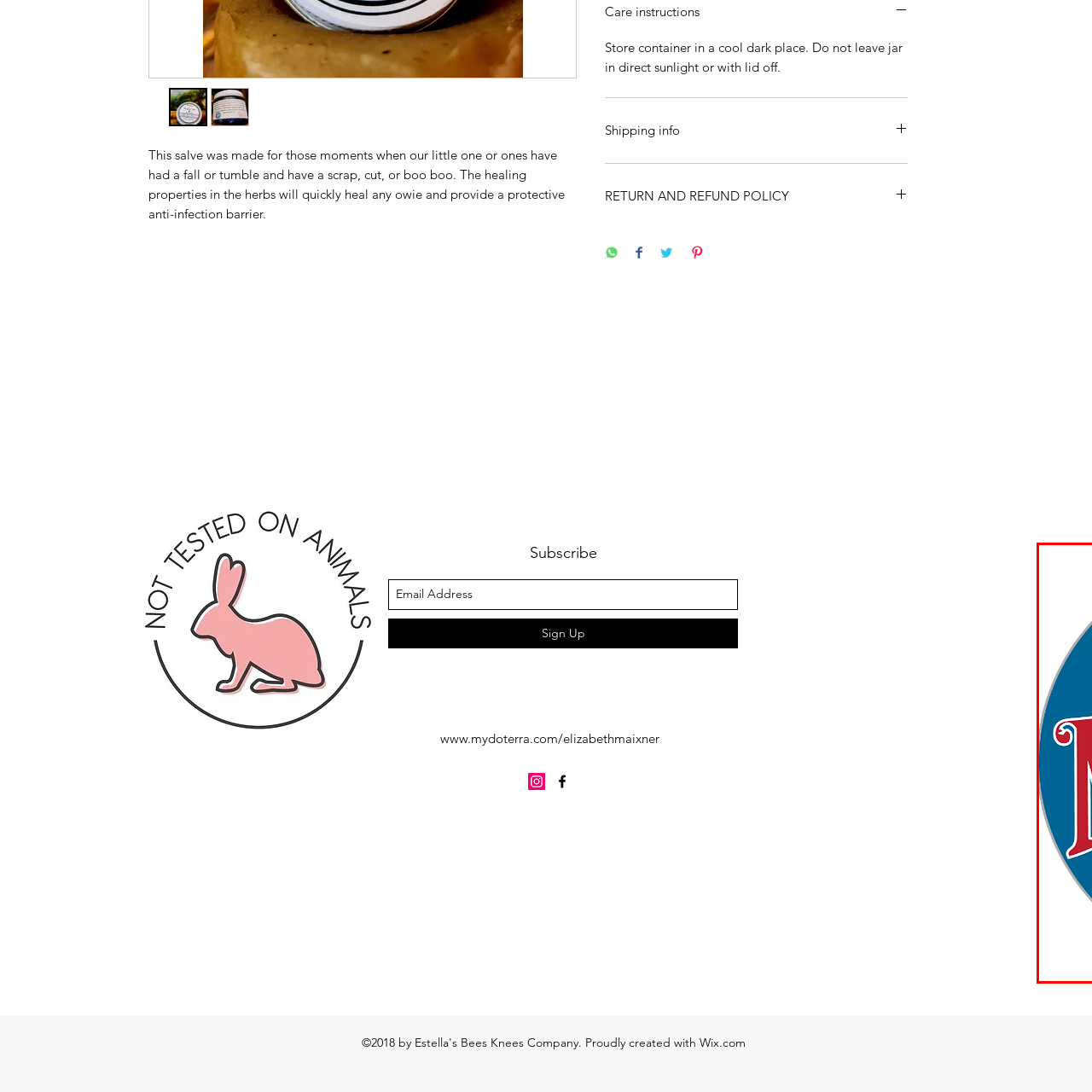Give an in-depth description of the scene depicted in the red-outlined box.

This image features a round logo prominently displaying the text "MADE IN MONTANA" at the center, with the word "USA" beneath it. Above the text, there are stylized mountain peaks depicted in green, symbolizing the natural beauty of Montana. The background showcases vibrant colors, transitioning from yellow at the bottom to blue at the top, representing the sun setting over the landscape. This logo is often associated with products that are proudly made in Montana, highlighting local craftsmanship and authenticity.